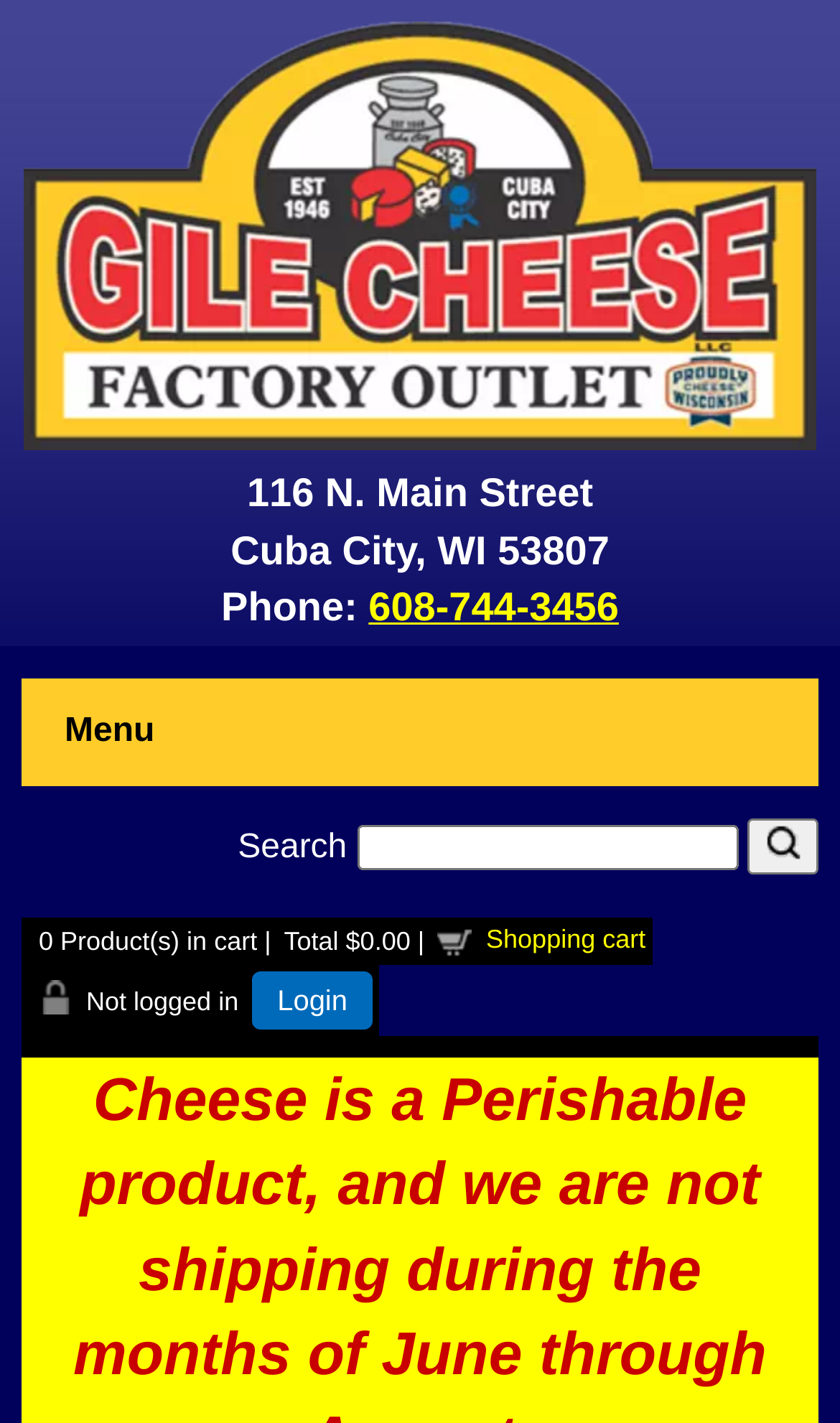How much does the shopping cart total?
Please provide a detailed and comprehensive answer to the question.

I found the total by looking at the static text element with ID 50, which displays the total amount in the shopping cart. The total is currently $0.00, indicating that there are no products in the cart.